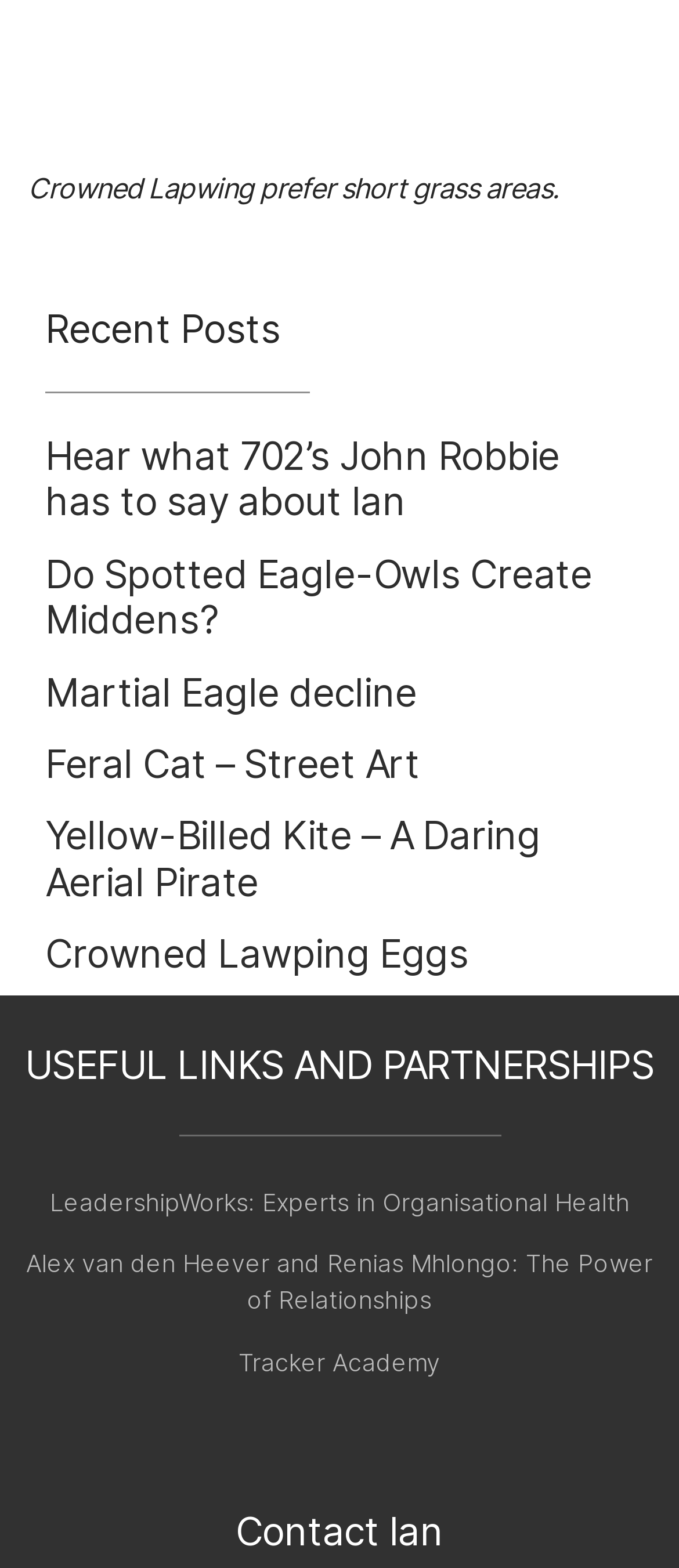Provide a brief response using a word or short phrase to this question:
How many headings are on this webpage?

8